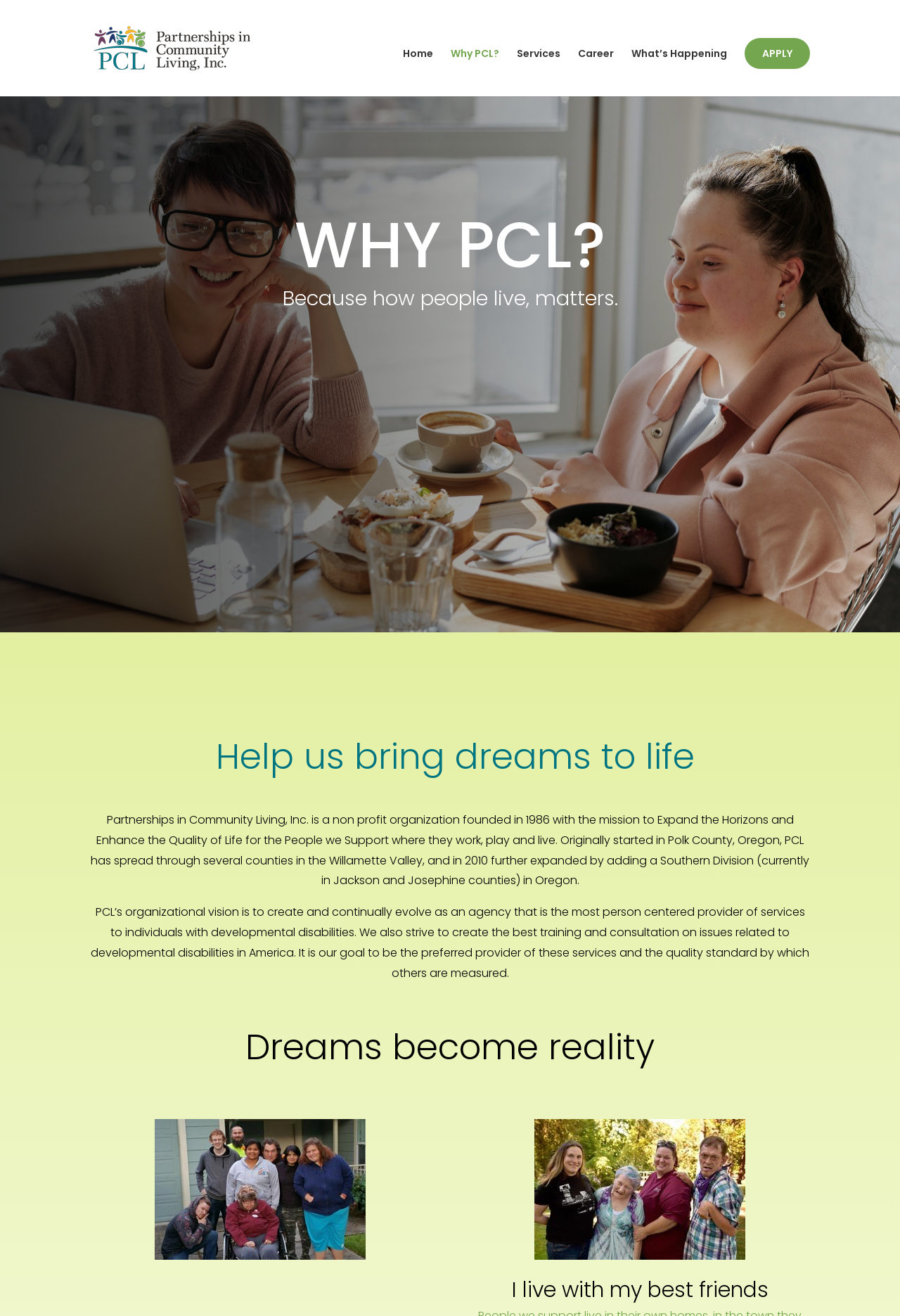What is the name of the organization?
Provide a detailed answer to the question, using the image to inform your response.

The name of the organization can be found in the top-left corner of the webpage, where it is written as 'Partnerships in Community Living of Oregon' and also as a link.